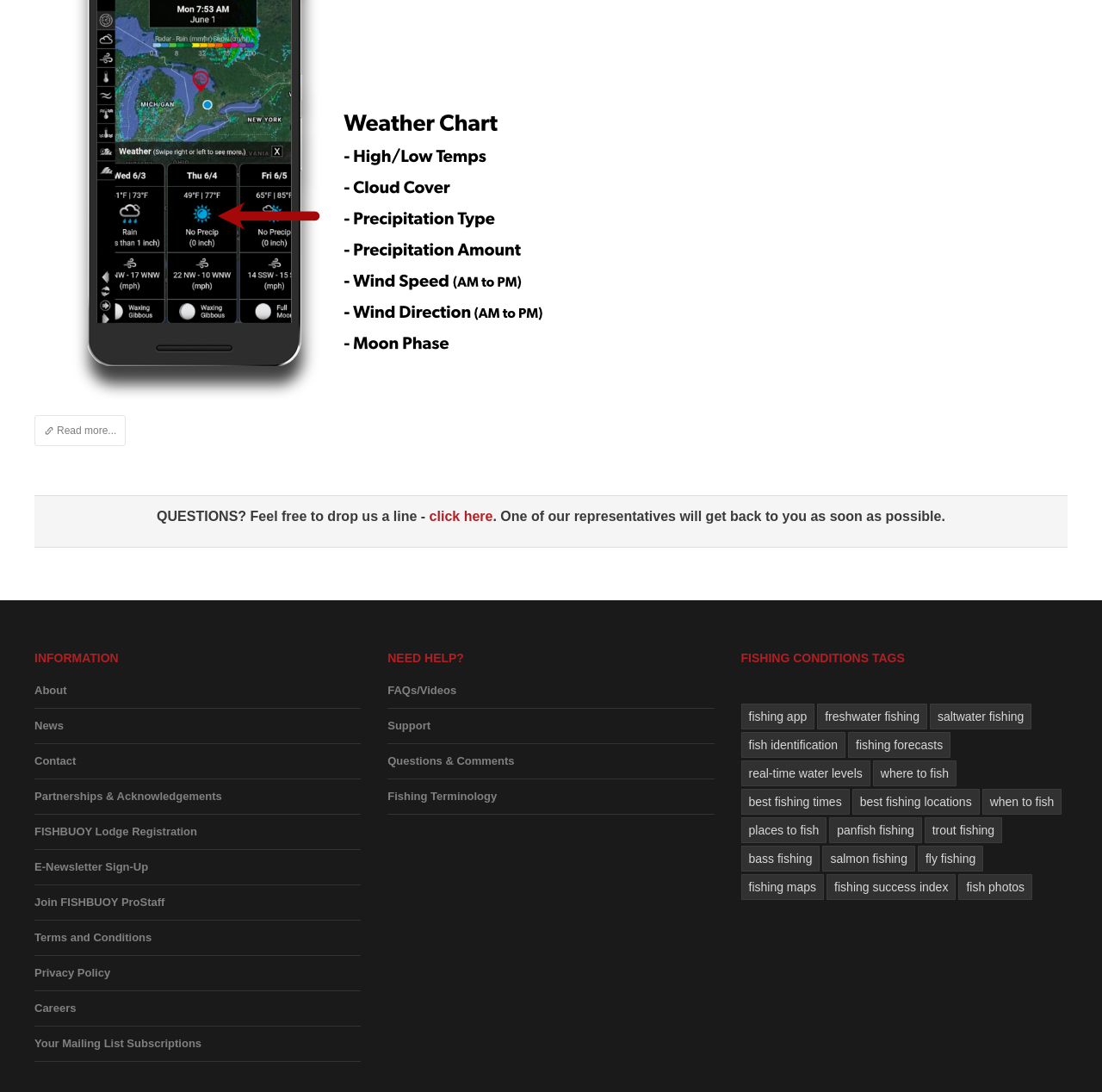How many headings are there on the webpage?
Please provide a single word or phrase as the answer based on the screenshot.

3